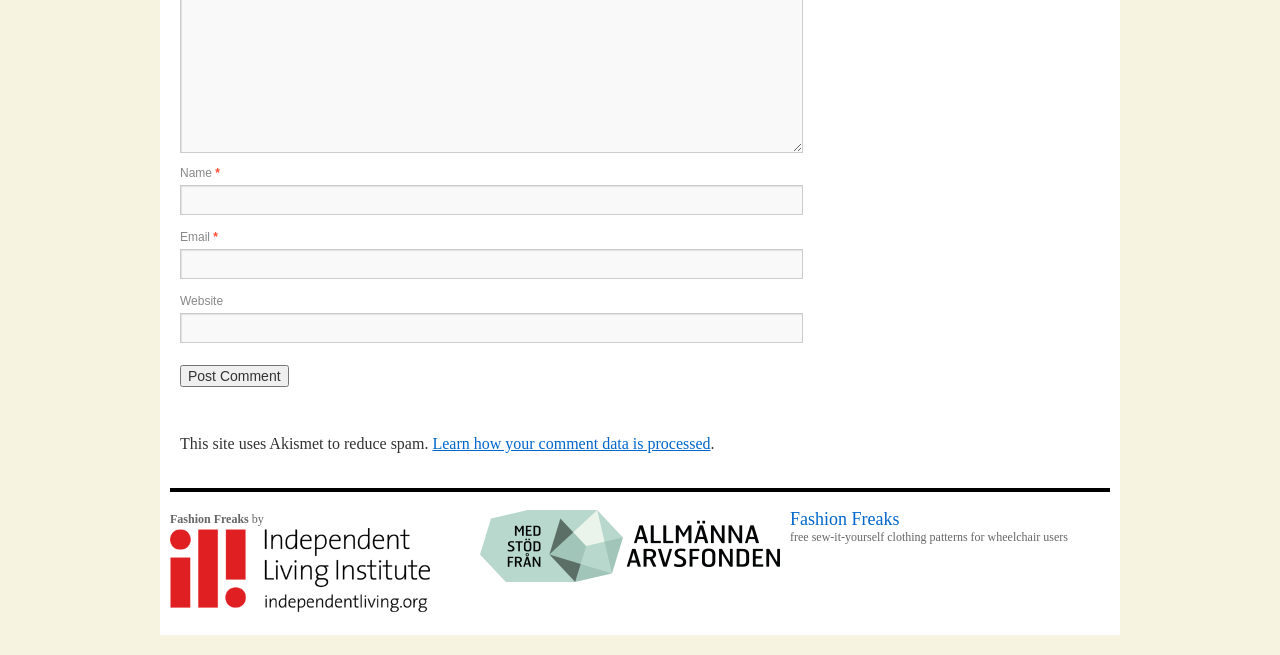What is the name of the website? Observe the screenshot and provide a one-word or short phrase answer.

Fashion Freaks